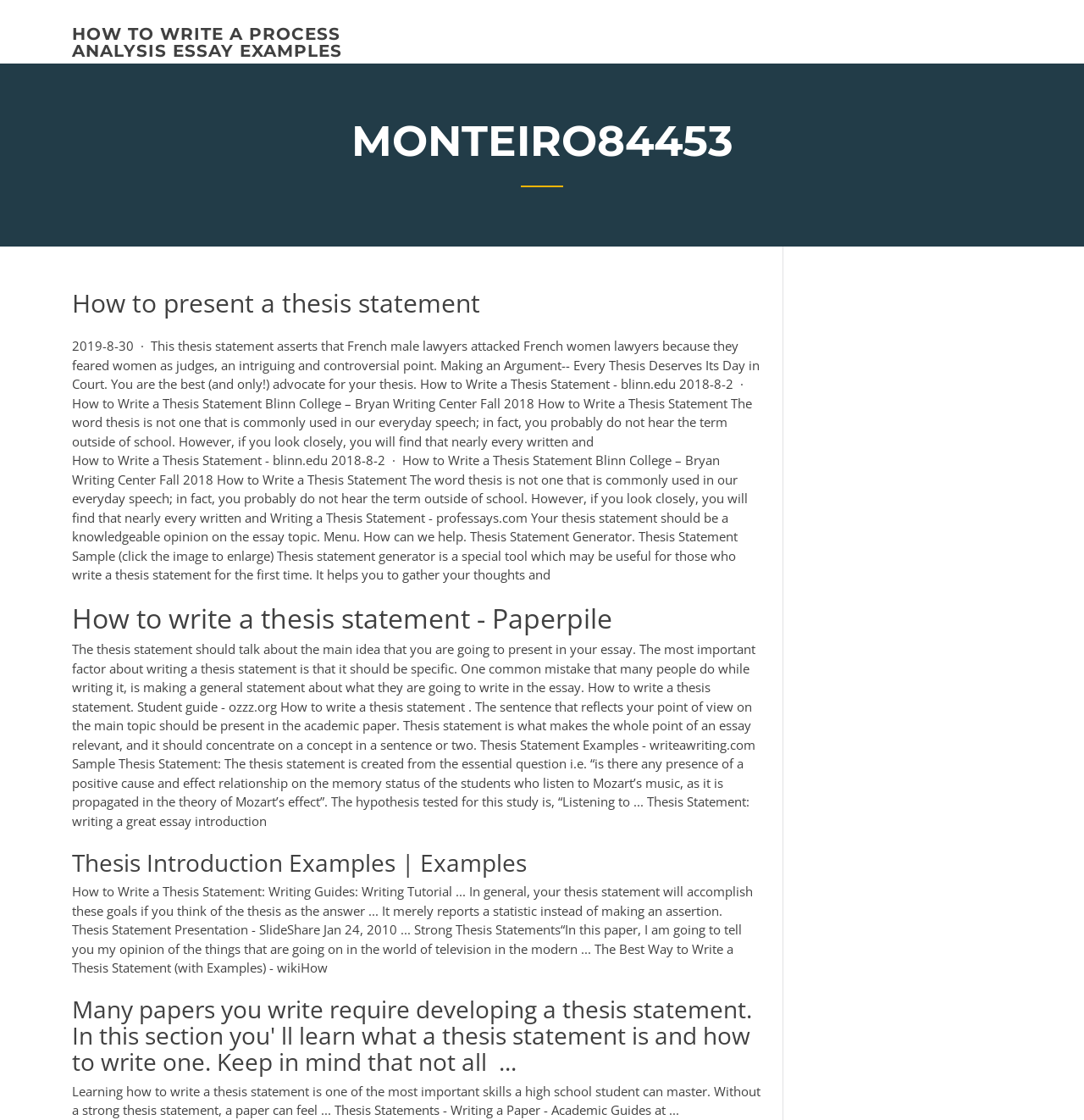Respond to the question below with a single word or phrase: What is the purpose of a thesis statement?

To present a main idea